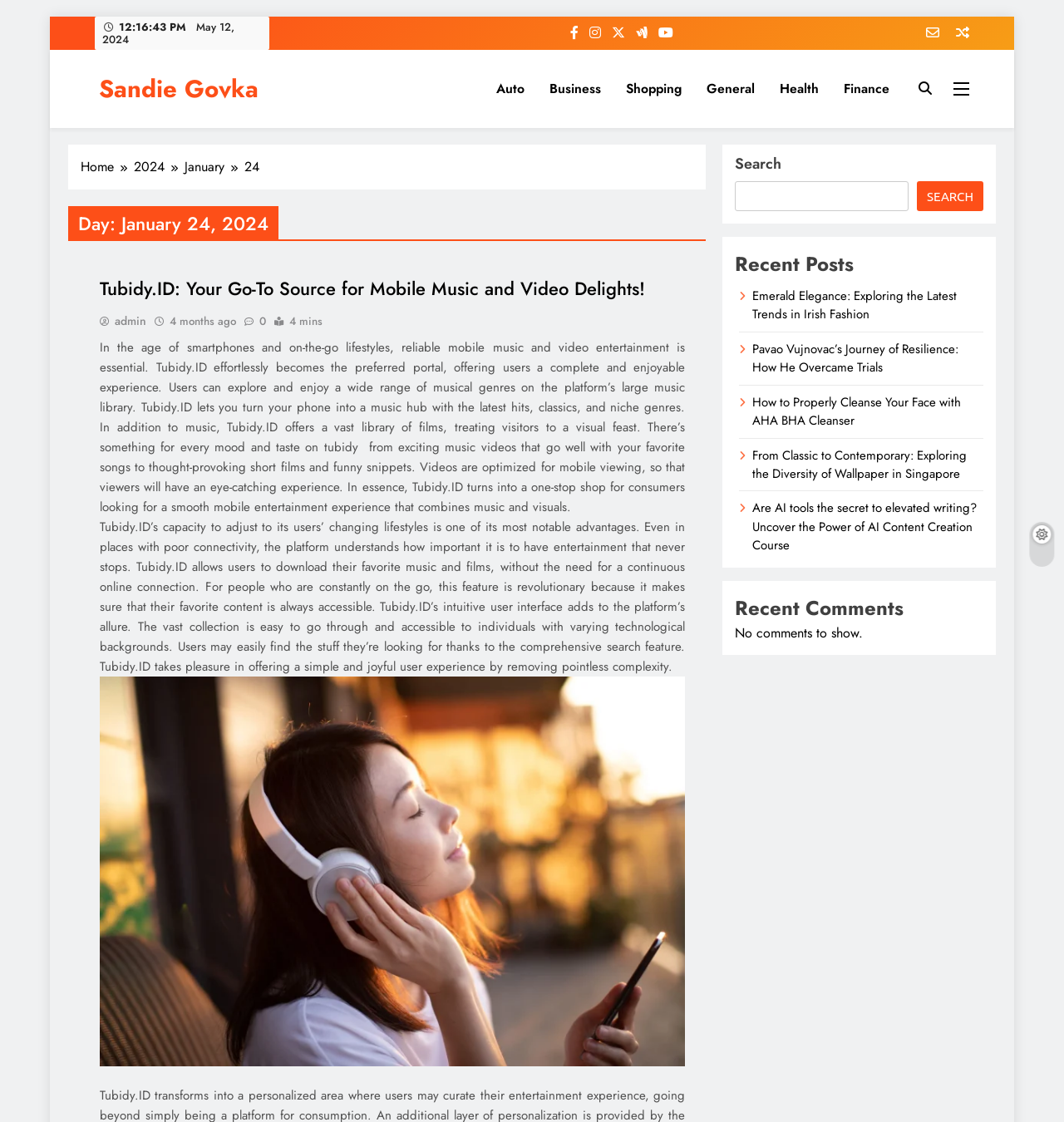Give a concise answer using only one word or phrase for this question:
How many recent posts are displayed on the webpage?

5